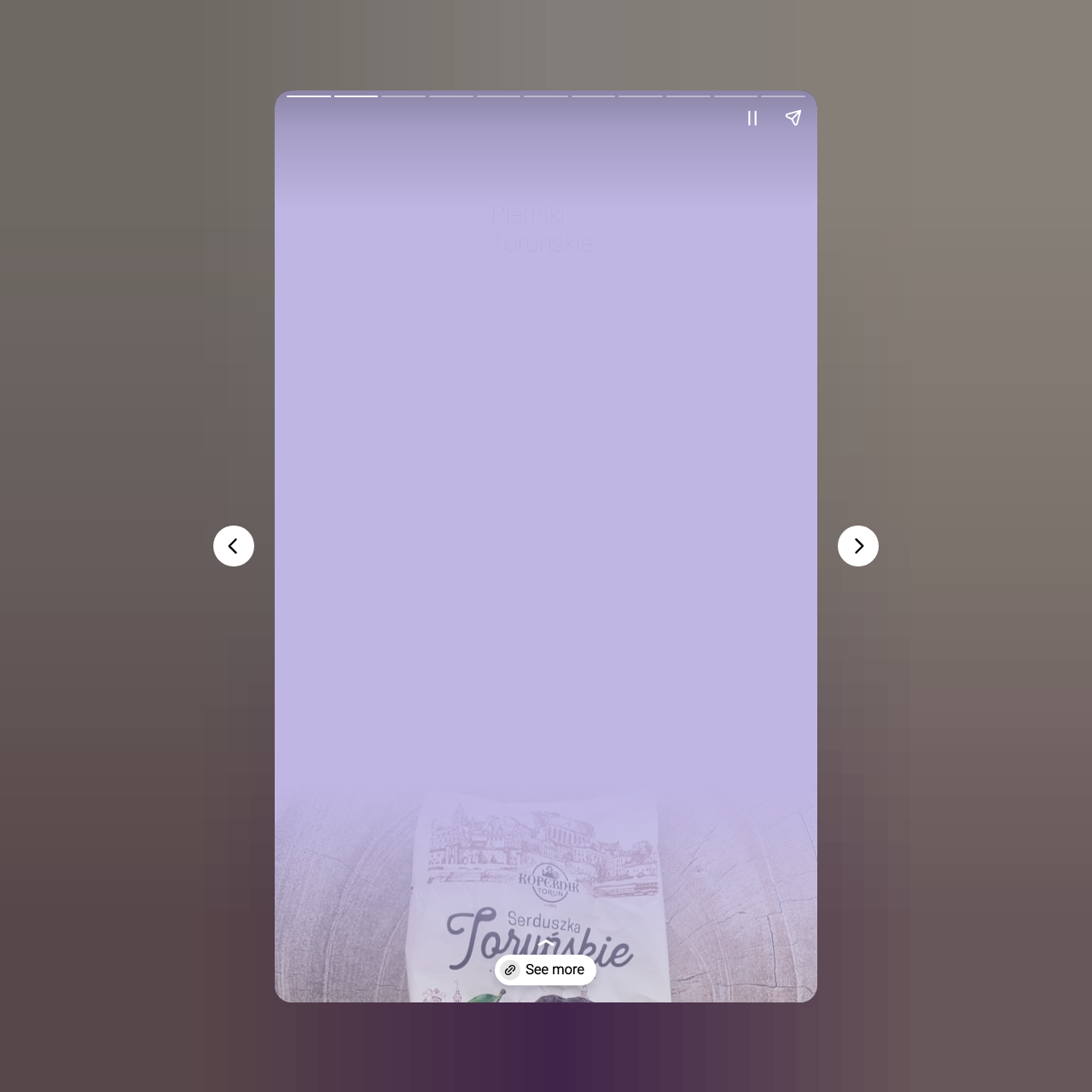What is the background element of the webpage?
Please provide a detailed answer to the question.

The background element of the webpage is a canvas element that covers the entire webpage, indicating that the webpage may have a custom design or layout.